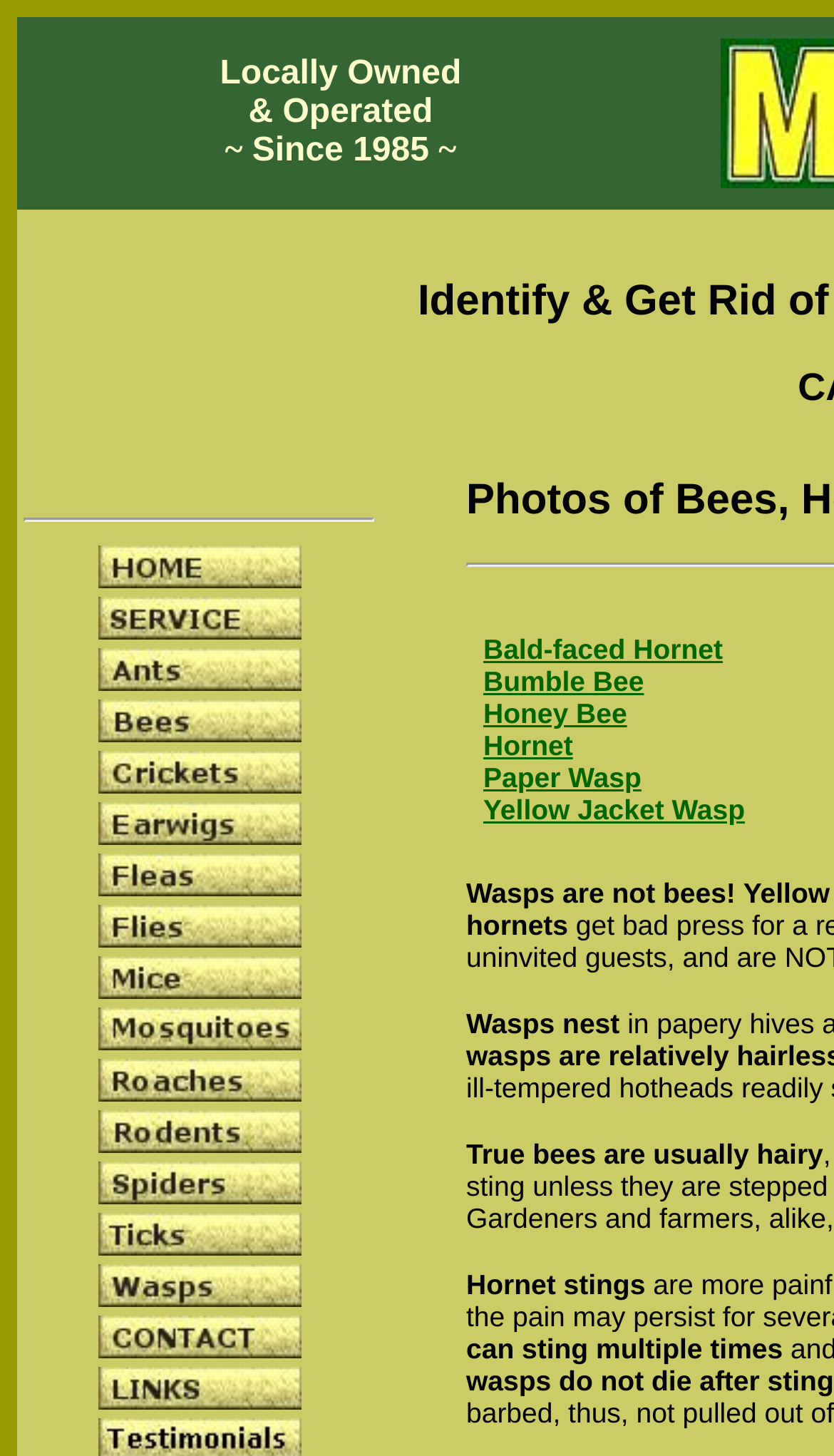Please give a succinct answer to the question in one word or phrase:
What is the company's operation period?

Since 1985